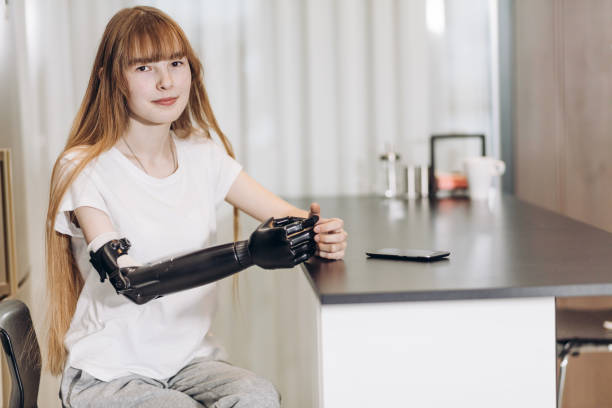Break down the image and describe every detail you can observe.

The image features a young woman sitting at a modern kitchen countertop, showcasing a black prosthetic arm. She has long, flowing hair and is dressed in a simple white t-shirt, conveying a relaxed demeanor. Her posture, with both hands on the tabletop, reflects confidence and comfort. The background includes soft, diffused light filtering through sheer curtains, enhancing the tranquil atmosphere of the setting. On the countertop, there's a smartphone and several elegant glass containers, which suggest a lifestyle focused on health and well-being. This imagery beautifully aligns with themes of modern technology and the importance of comfort, especially in the context of enhanced self-confidence through personal care and advanced prosthetics.